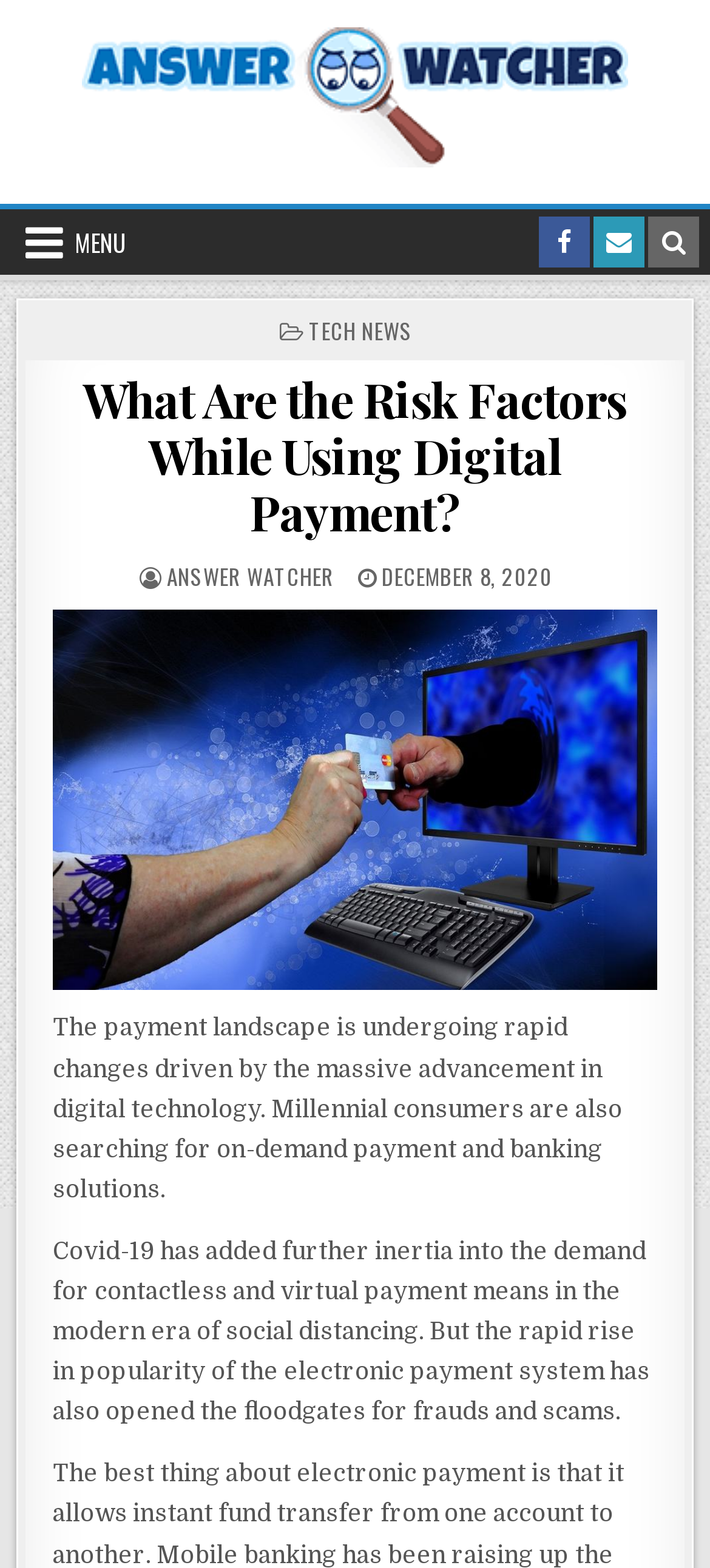How many social media links are in the header?
Based on the visual information, provide a detailed and comprehensive answer.

I counted the number of social media links in the header by examining the 'Header Social Icons' section, which contains links to 'Facebook', 'Email Us', and 'Search', totaling 3 social media links.